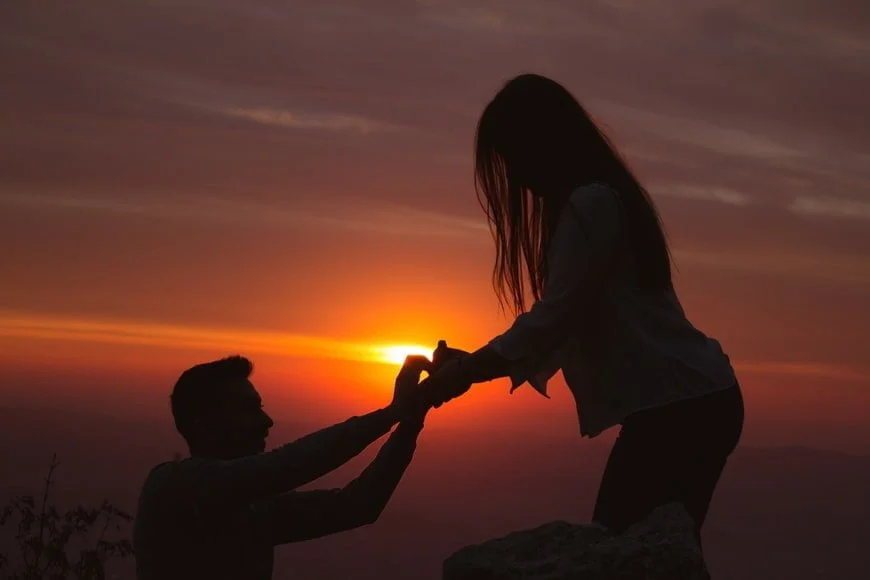What time of day is depicted in the image?
From the details in the image, provide a complete and detailed answer to the question.

The warm hues of orange and gold in the image suggest that the scene is taking place during sunset, which creates a dreamy atmosphere and enhances the intimacy of the moment.